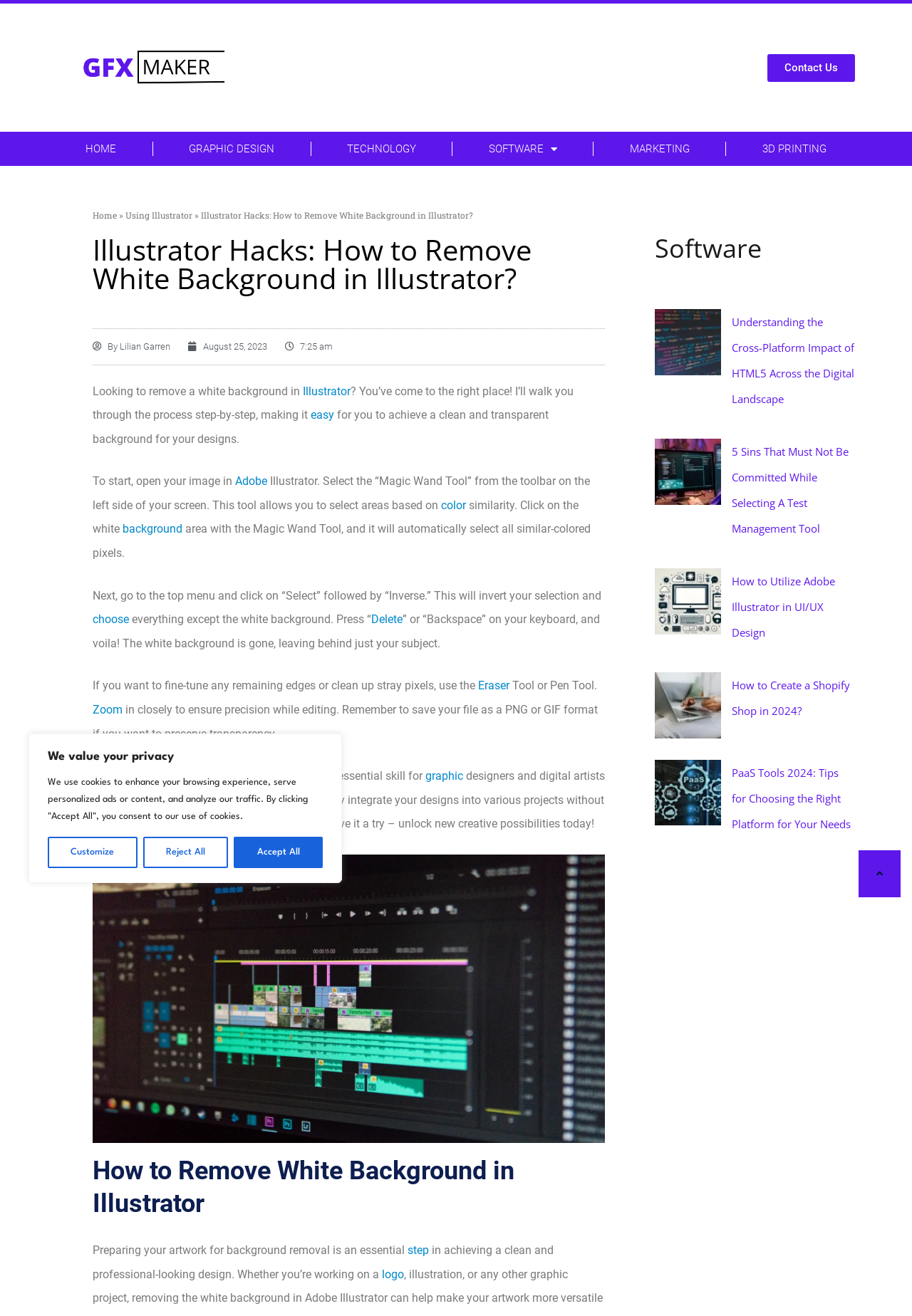What is the author of this article?
Answer the question in a detailed and comprehensive manner.

I found the author's name by looking at the text 'By Lilian Garren' which is located below the title of the article.